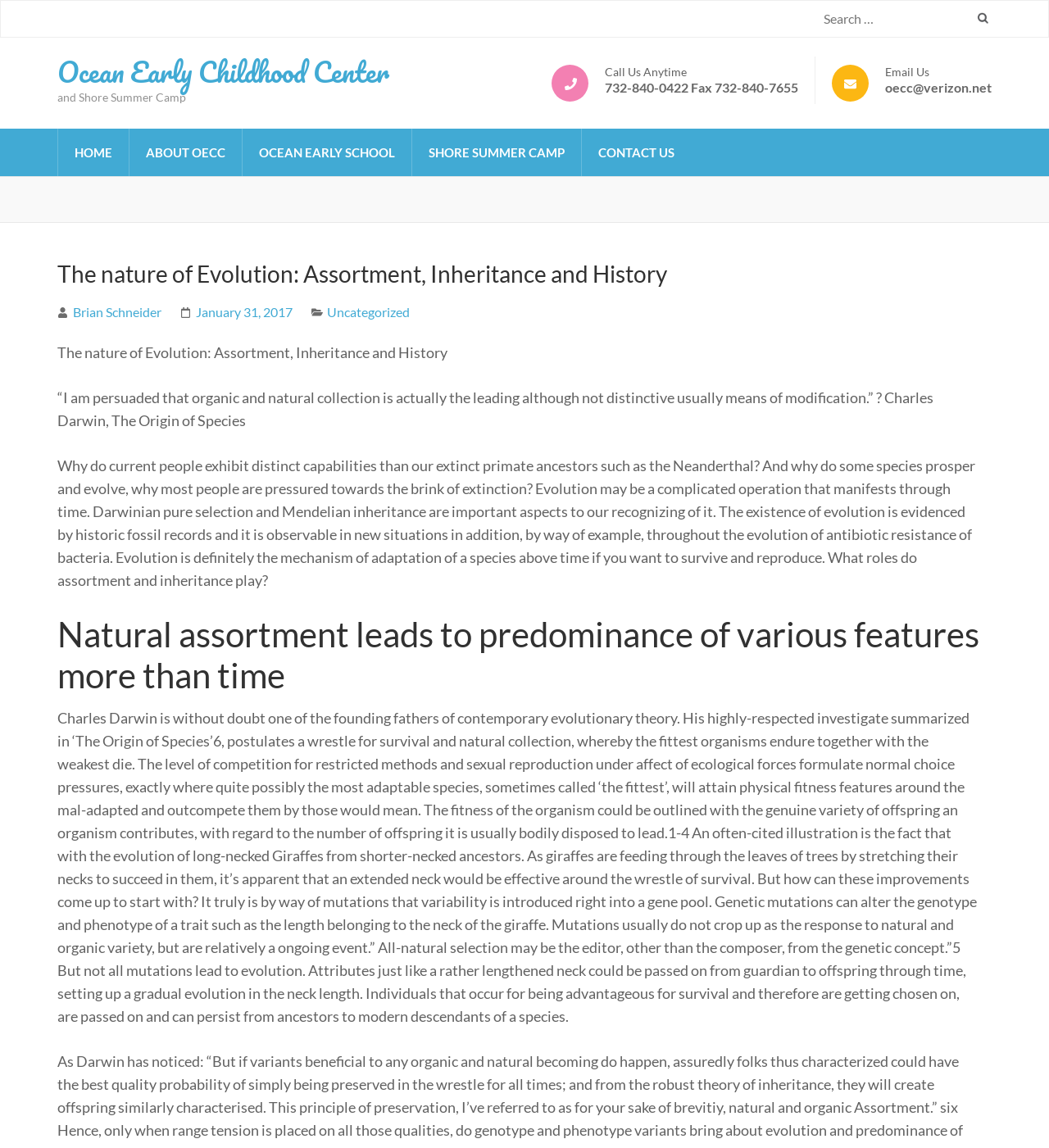Who is the author of the quote?
Based on the screenshot, provide your answer in one word or phrase.

Charles Darwin